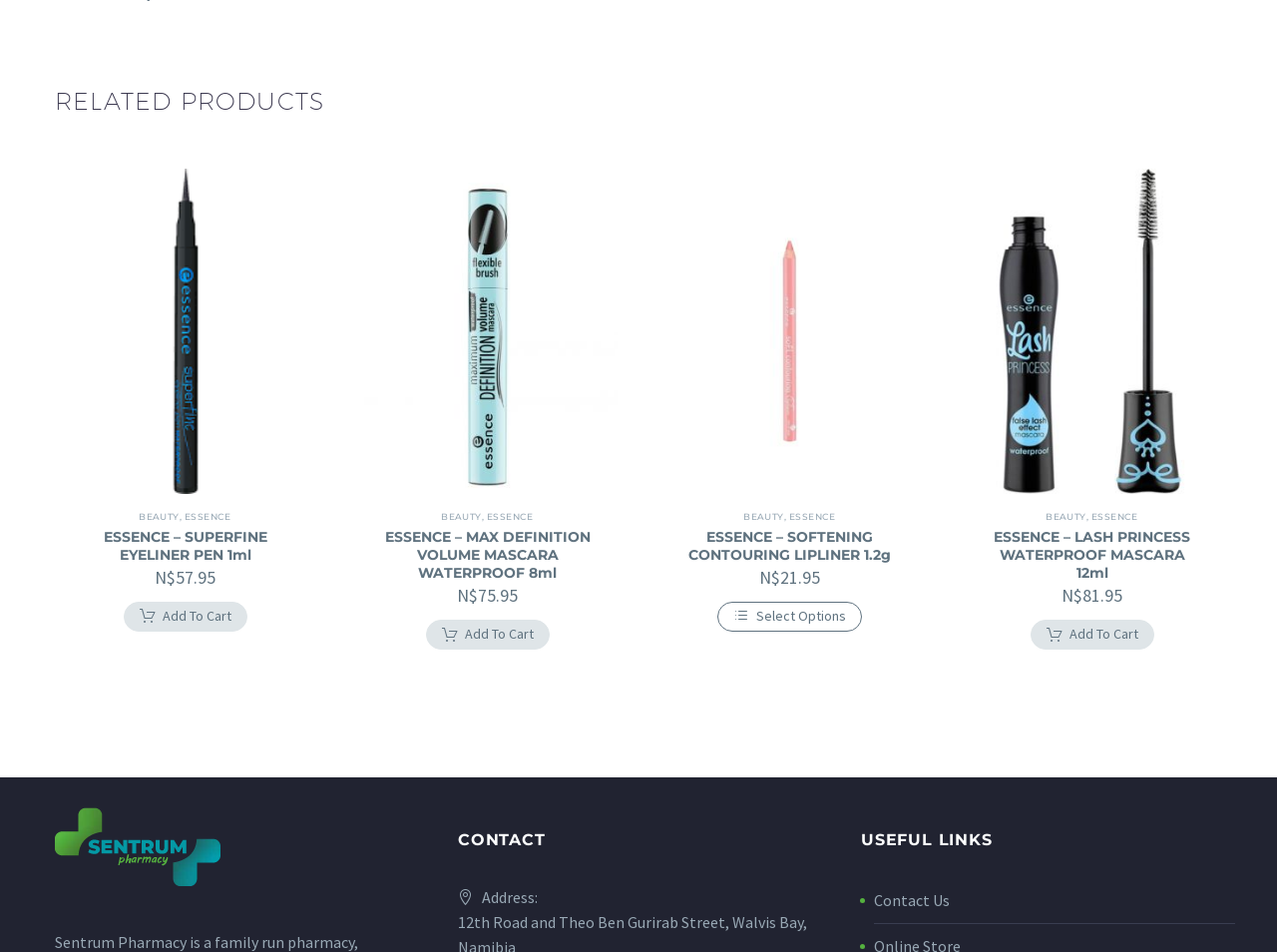Determine the bounding box coordinates for the region that must be clicked to execute the following instruction: "Contact Us".

[0.684, 0.935, 0.744, 0.956]